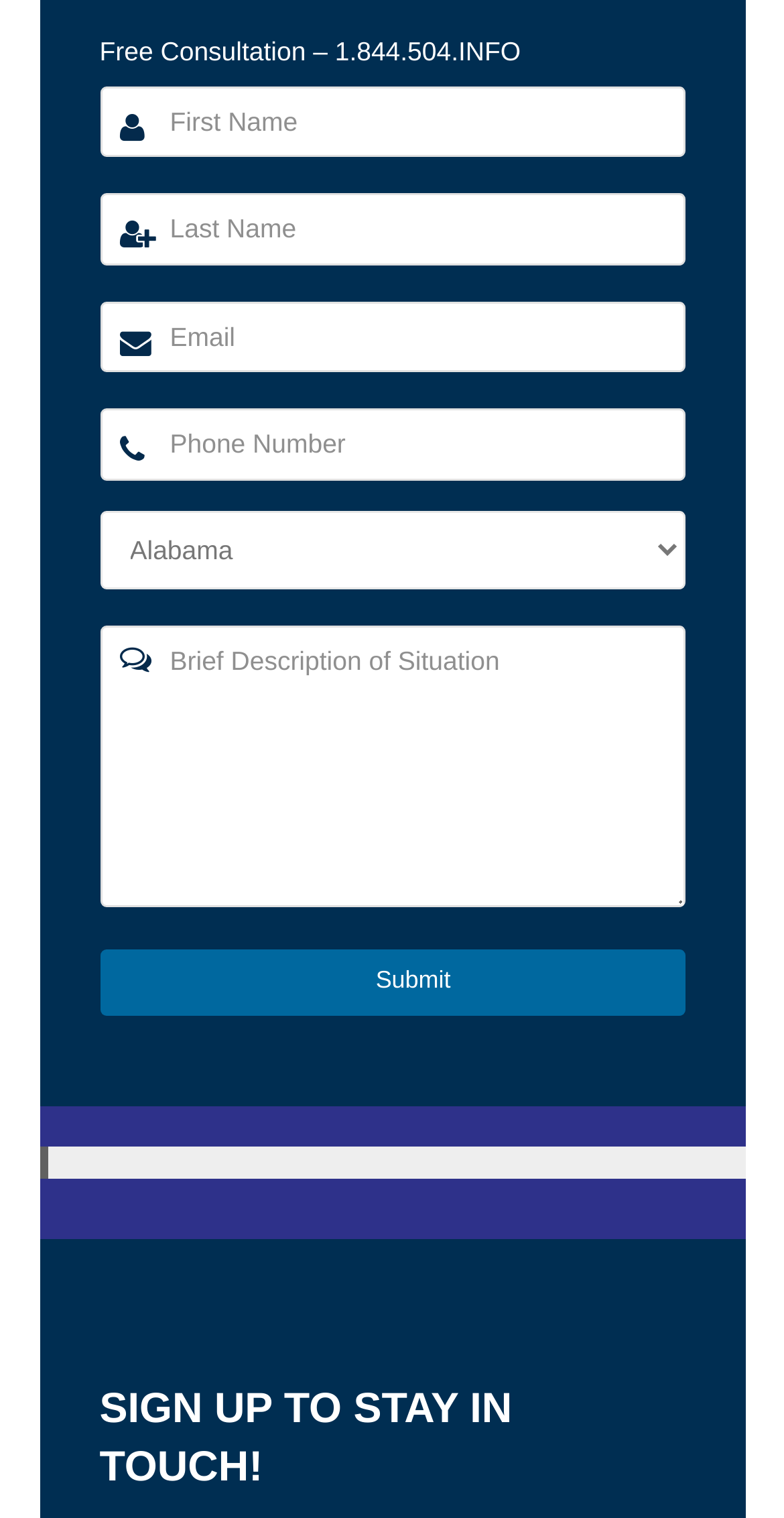Answer the following query concisely with a single word or phrase:
What is the position of the 'Submit' button?

Bottom